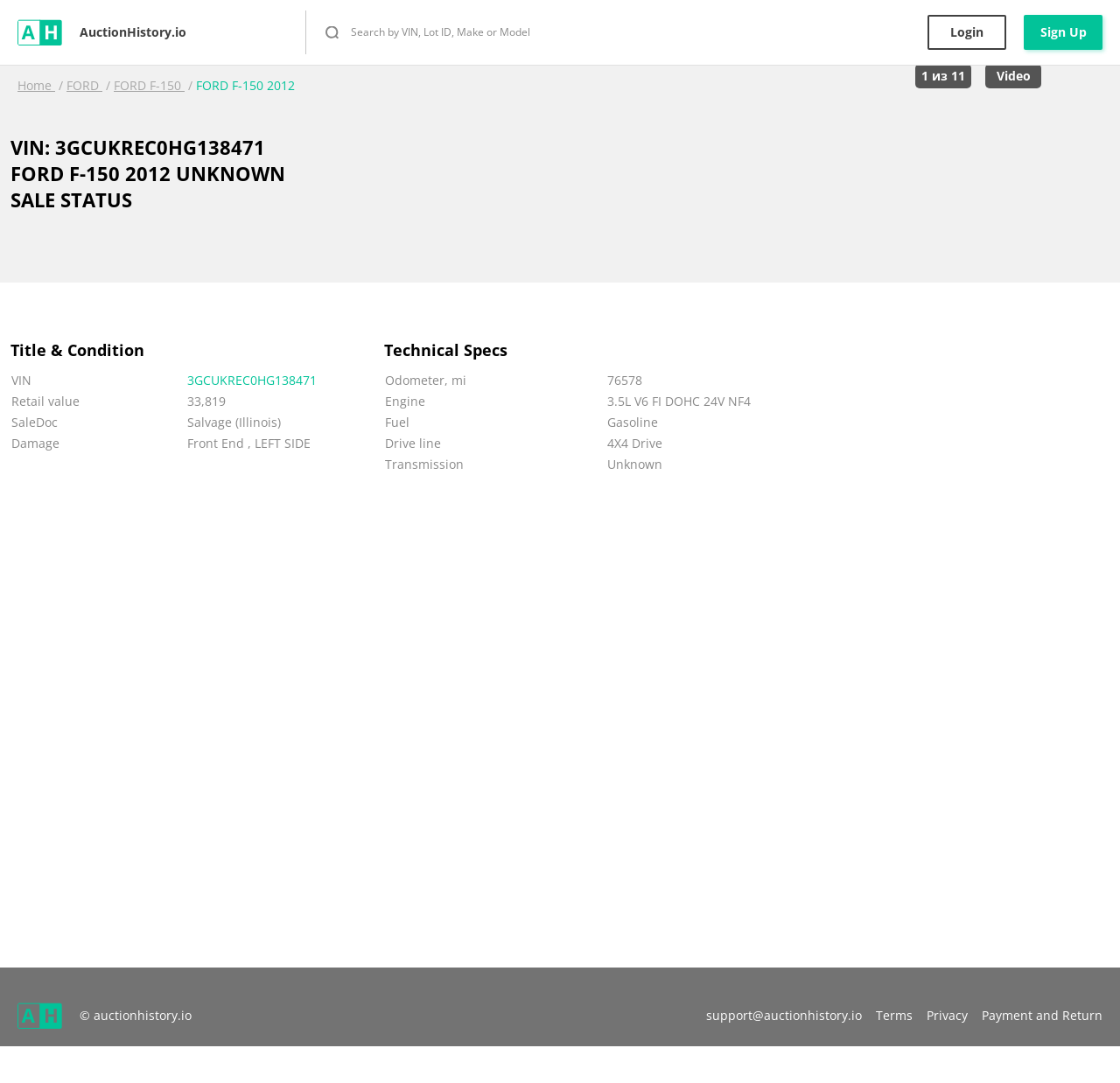What is the retail value of the car?
Please use the visual content to give a single word or phrase answer.

33,819